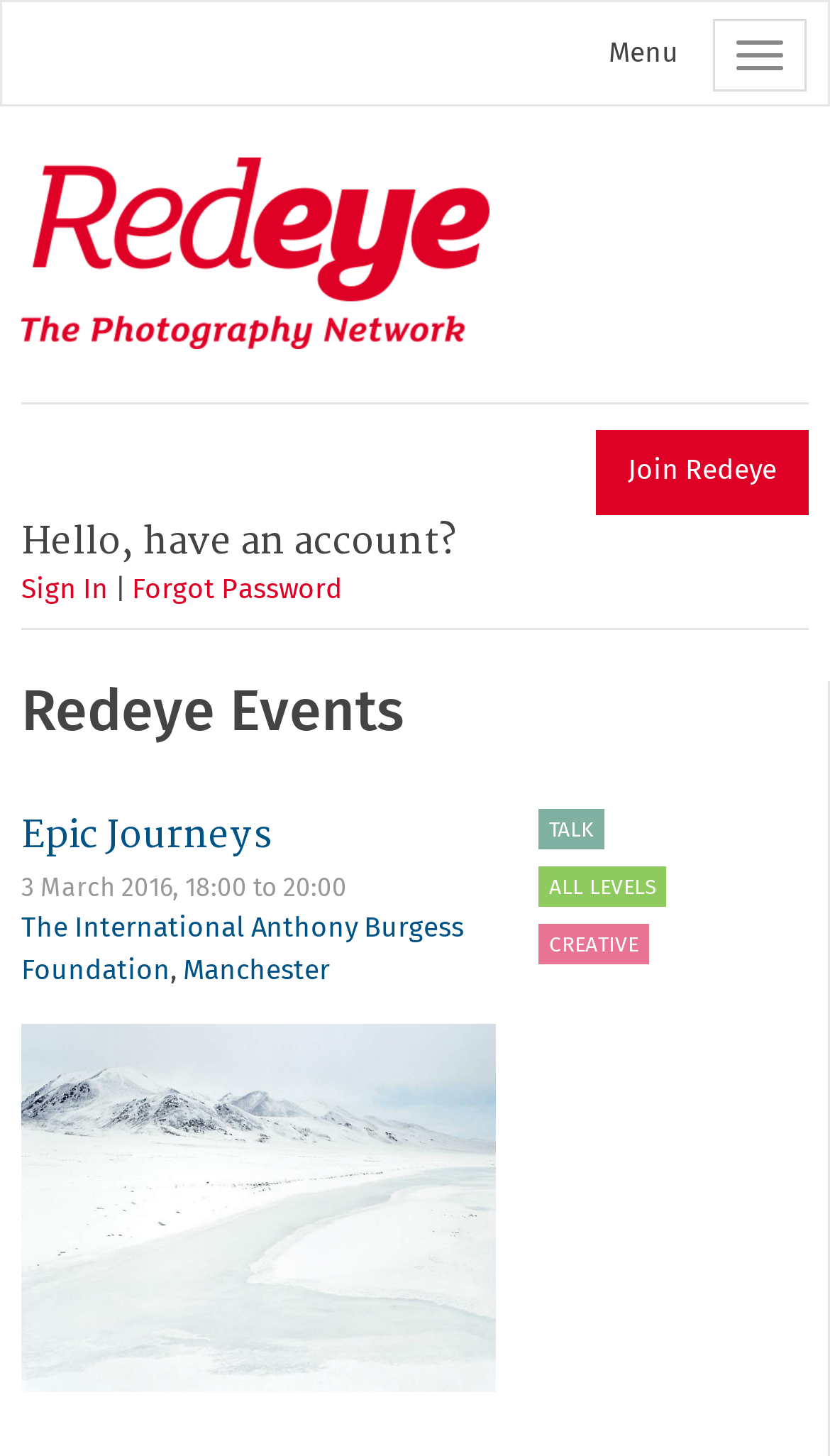Summarize the webpage with intricate details.

The webpage is about an event called "Epic Journeys" organized by Redeye, a photography network. At the top left corner, there is a link to skip to the main content. On the top right corner, there is a button and a static text "Menu" next to it. Below the button, there is a link to Redeye's main page.

On the left side of the page, there are several links and headings. The first heading reads "Hello, have an account?" followed by links to sign in, join Redeye, and forgot password. Below that, there is a heading "Redeye Events" and then another heading "Epic Journeys" with a link to the event page.

The event details are listed below, including the date "3 March 2016" and time "18:00 to 20:00". The event is held at "The International Anthony Burgess Foundation" in "Manchester". There are three links on the right side of the page, labeled "TALK", "ALL LEVELS", and "CREATIVE", which may be related to the event or its registration process.

Overall, the webpage appears to be an event page for "Epic Journeys" with details about the event, links to related pages, and a menu button on the top right corner.